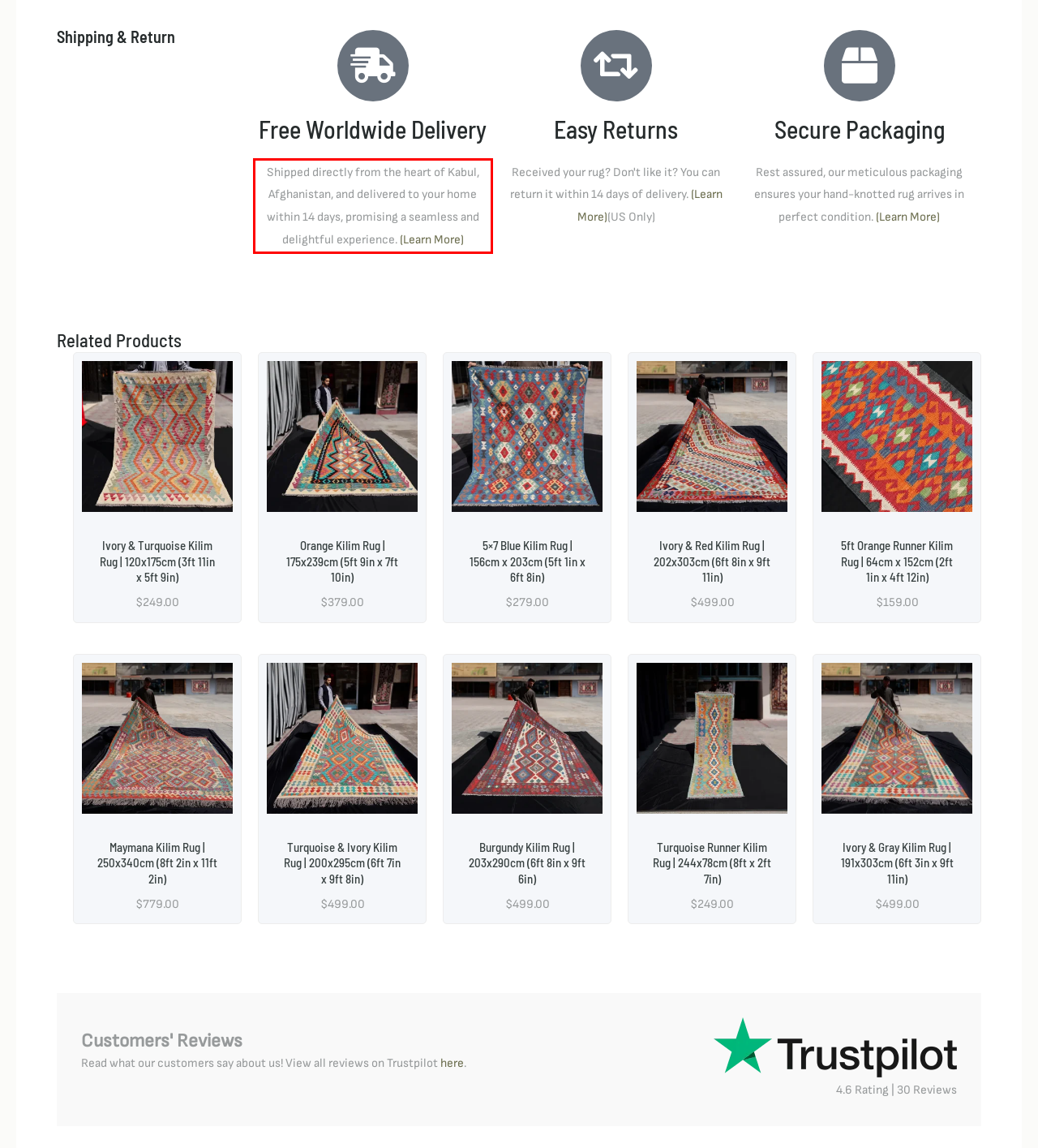Please look at the screenshot provided and find the red bounding box. Extract the text content contained within this bounding box.

Shipped directly from the heart of Kabul, Afghanistan, and delivered to your home within 14 days, promising a seamless and delightful experience. (Learn More)